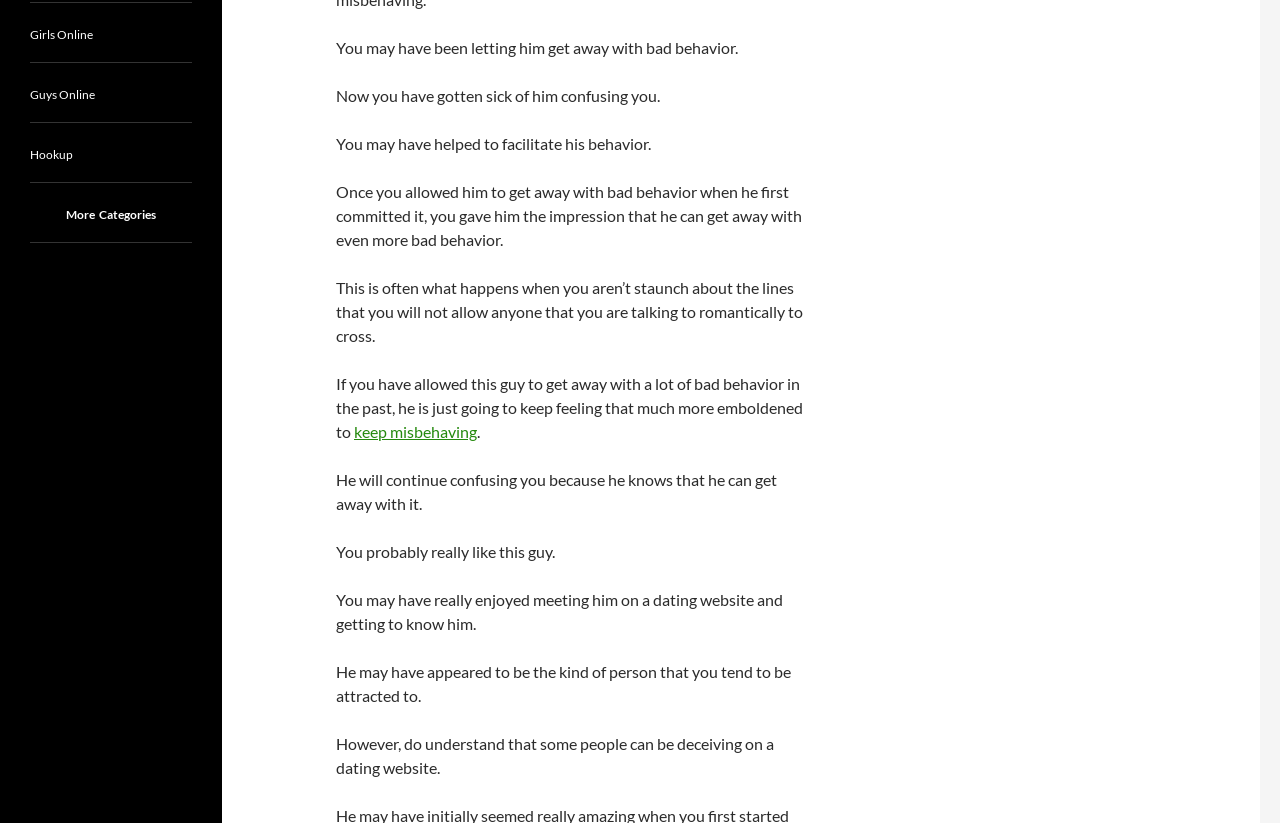Predict the bounding box of the UI element based on the description: "May 2017". The coordinates should be four float numbers between 0 and 1, formatted as [left, top, right, bottom].

None